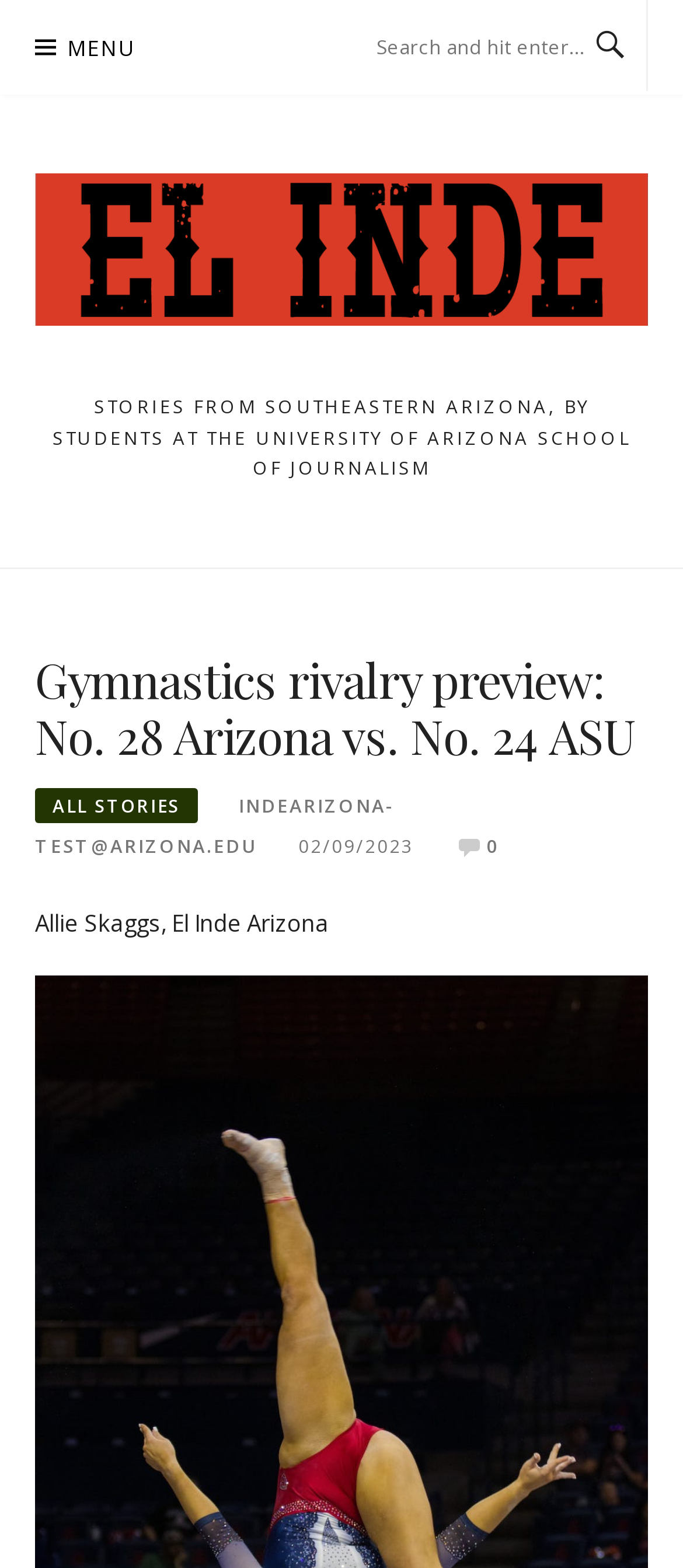How many links are there in the main heading section?
Using the visual information from the image, give a one-word or short-phrase answer.

3